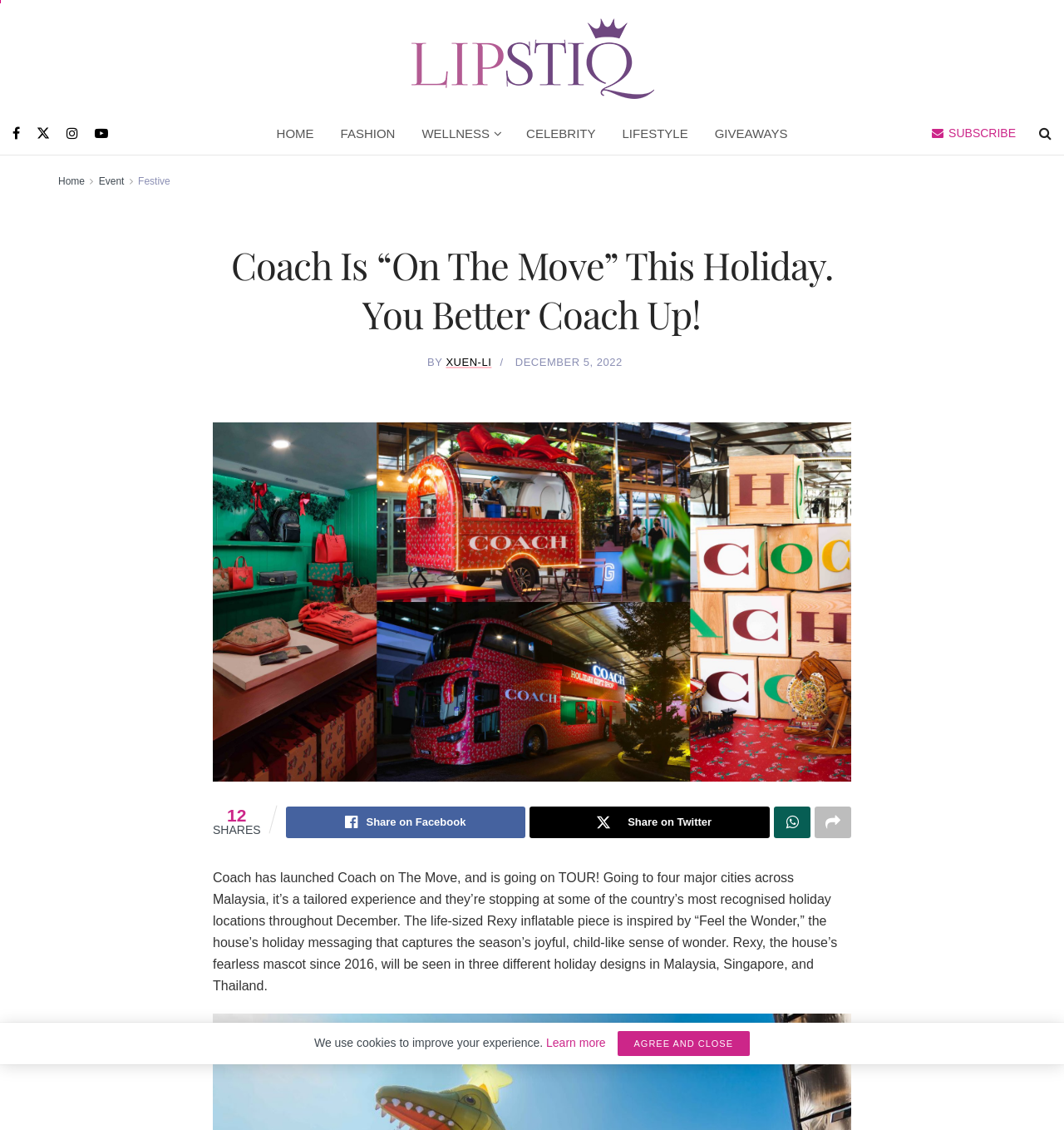Summarize the webpage with intricate details.

The webpage appears to be an article about Coach's holiday campaign, "Coach on The Move". At the top, there is a navigation menu with links to "HOME", "FASHION", "WELLNESS", "CELEBRITY", "LIFESTYLE", and "GIVEAWAYS". Below the navigation menu, there is a heading that reads "Coach Is “On The Move” This Holiday. You Better Coach Up!".

To the left of the heading, there are several social media links, including Facebook, Twitter, and Instagram. Below the heading, there is an article written by XUEN-LI, dated December 5, 2022. The article discusses Coach's holiday campaign, which includes a life-sized Rexy inflatable piece that will be displayed in four major cities across Malaysia.

On the right side of the article, there is a section with a "SHARE" button and links to share the article on Facebook and Twitter. Below the article, there is a footer section with a message about using cookies to improve the user's experience, along with a "Learn more" link and an "AGREE AND CLOSE" button.

There are several images on the page, including the LIPSTIQ logo, social media icons, and a Rexy inflatable piece. The overall layout of the page is clean and easy to navigate, with clear headings and concise text.